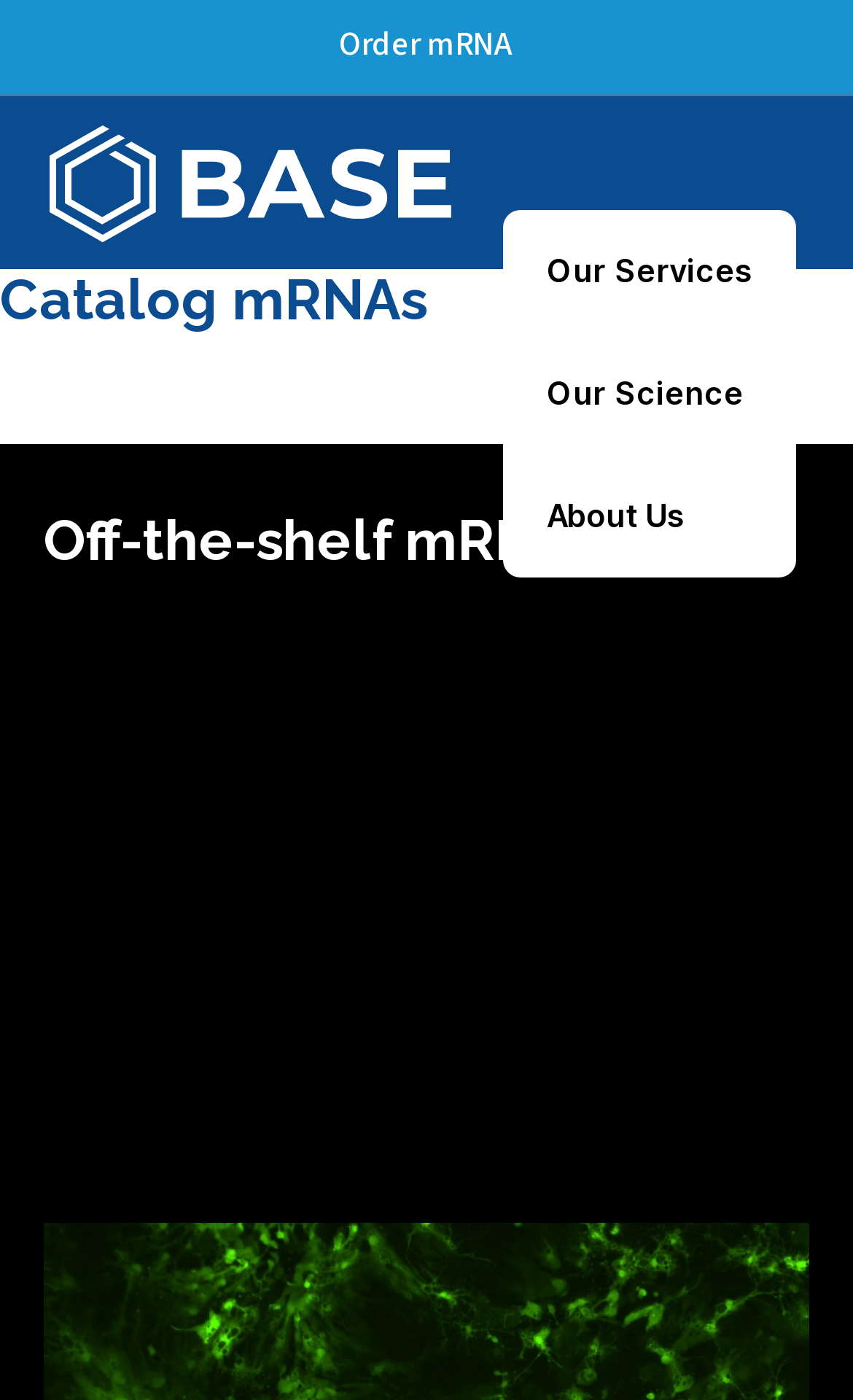Please answer the following query using a single word or phrase: 
What is the purpose of the mRNAs?

Immediate delivery and use